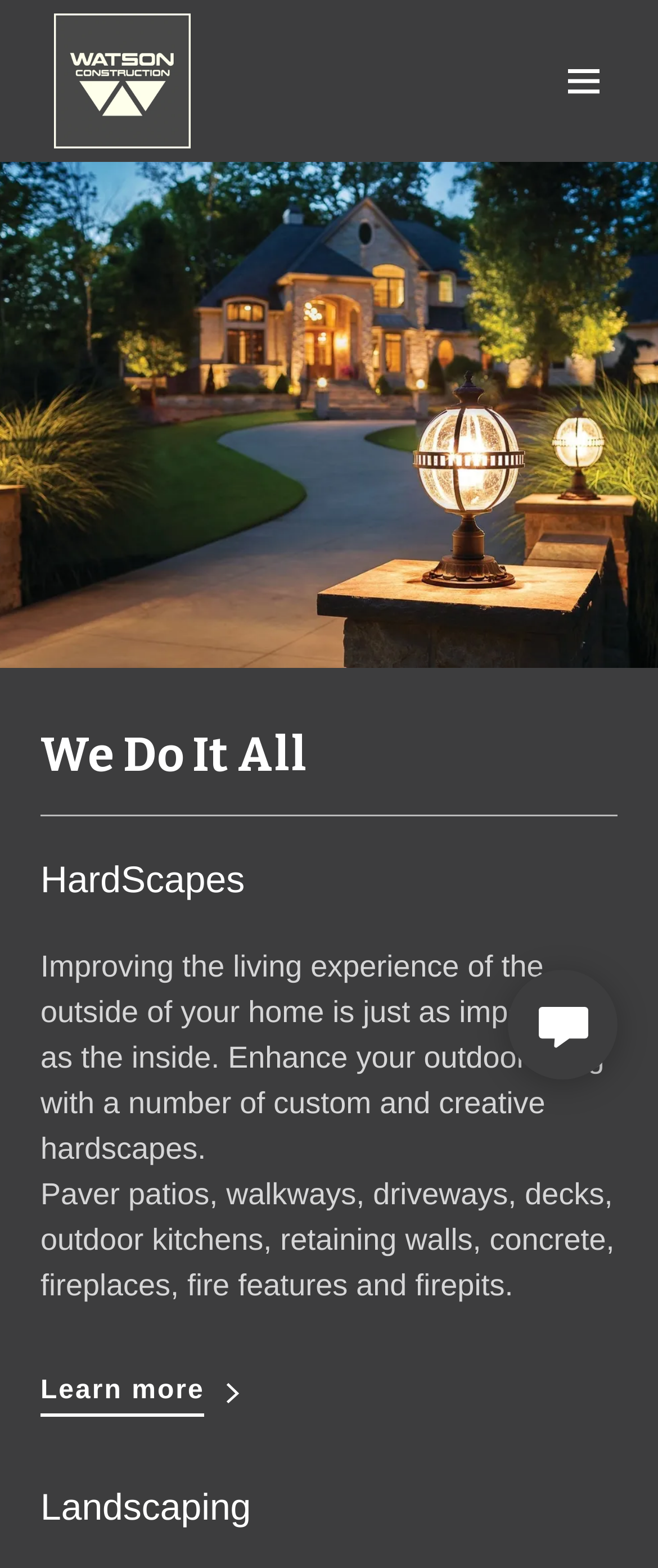Carefully examine the image and provide an in-depth answer to the question: What is the background image?

The background image is inferred from the image elements with no OCR text or element descriptions, which suggests that they are decorative images. The image at [0.0, 0.112, 1.0, 0.435] is likely a background image of an outdoor scene.